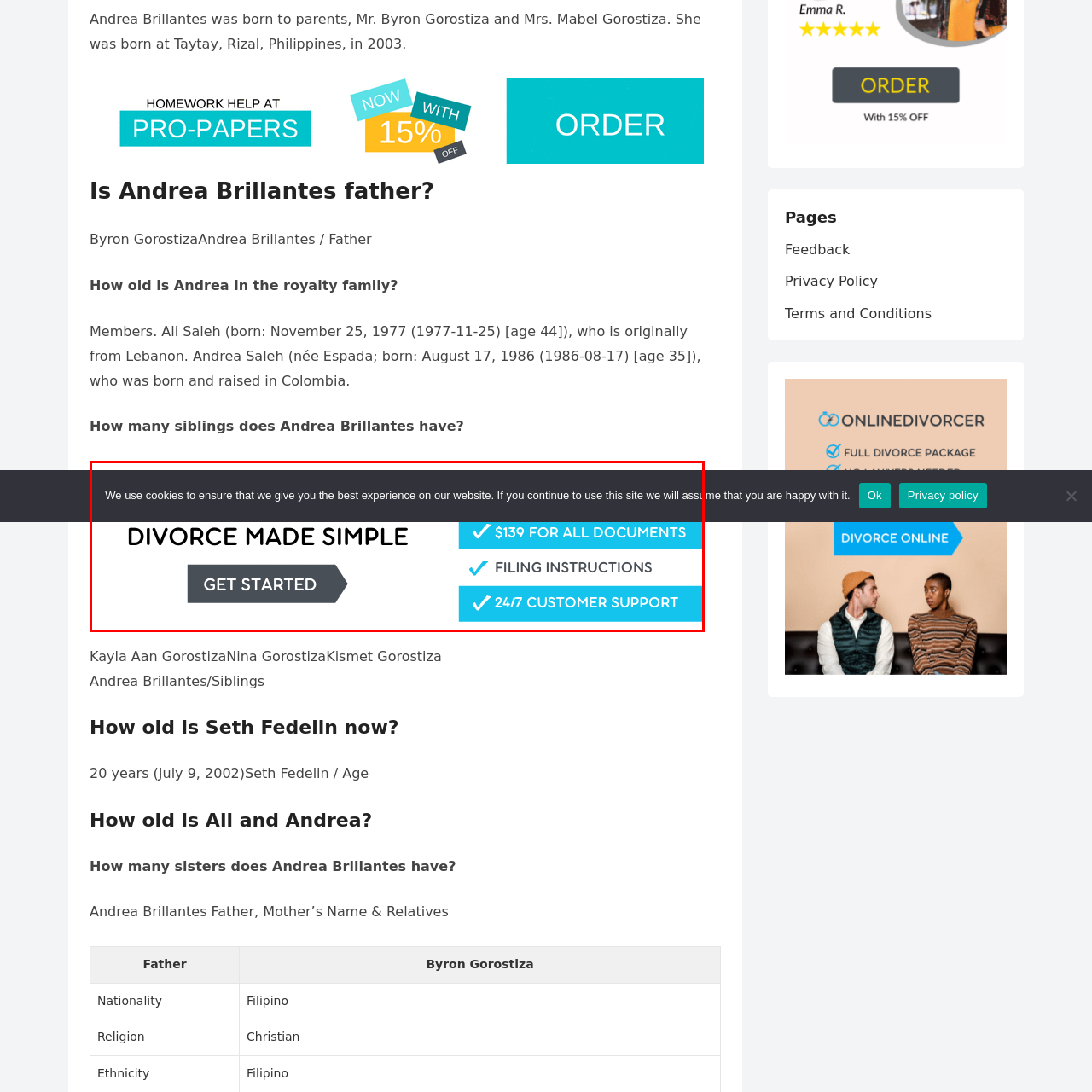View the section of the image outlined in red, What kind of support is offered by the service? Provide your response in a single word or brief phrase.

24/7 customer support